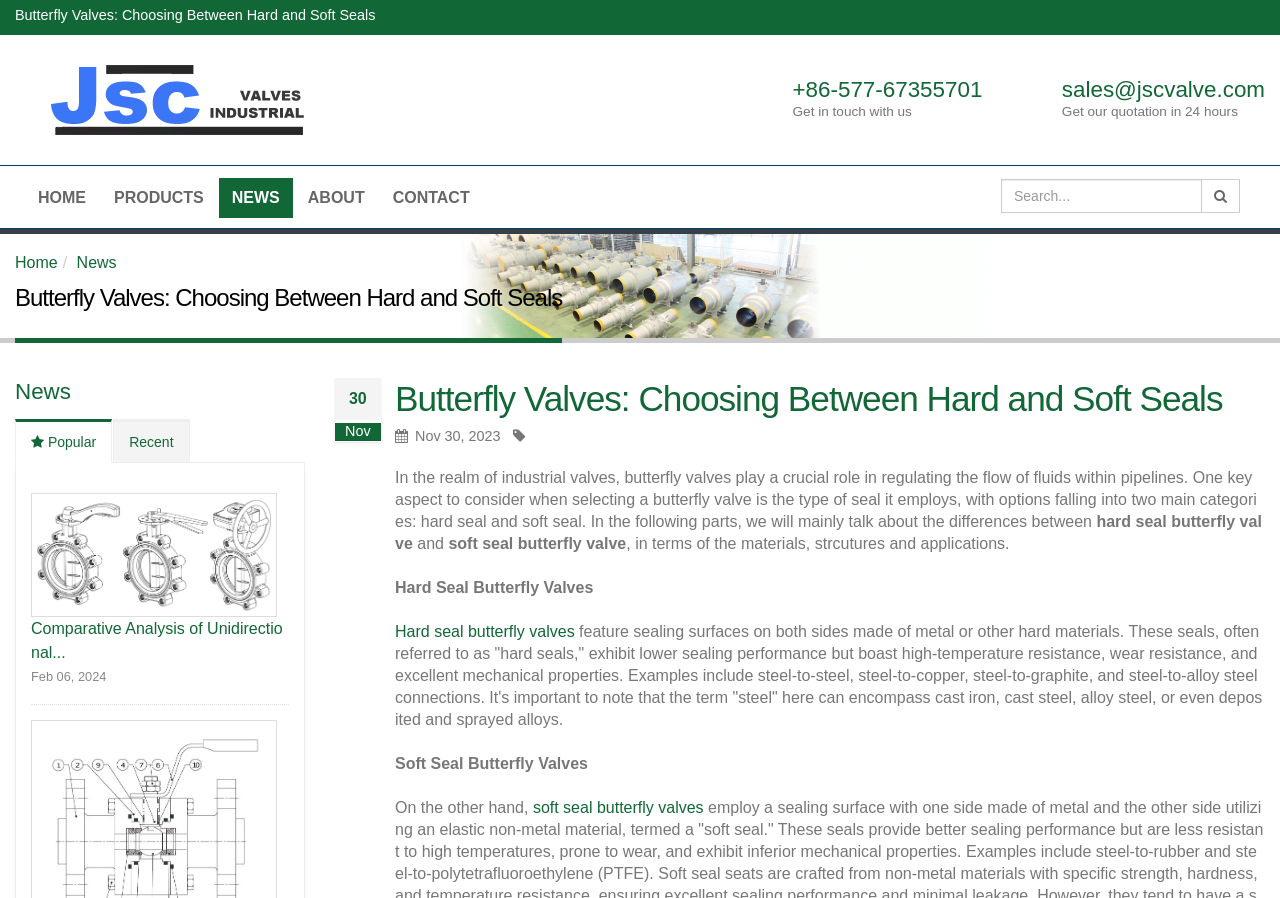Based on the element description "name="q" placeholder="Search..."", predict the bounding box coordinates of the UI element.

[0.782, 0.199, 0.939, 0.237]